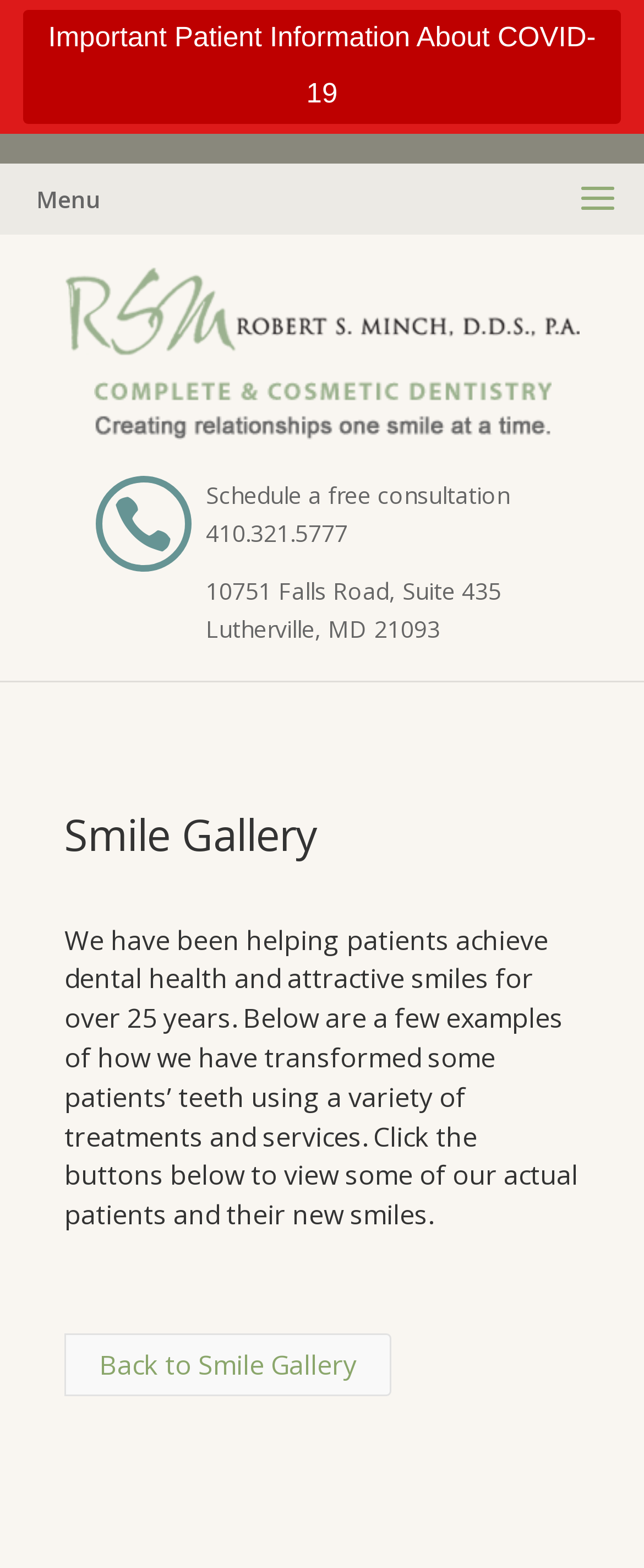Find the UI element described as: "Important Patient Information About COVID-19" and predict its bounding box coordinates. Ensure the coordinates are four float numbers between 0 and 1, [left, top, right, bottom].

[0.036, 0.006, 0.964, 0.079]